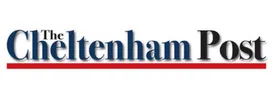Answer the following query concisely with a single word or phrase:
What separates 'Cheltenham' and 'Post' in the logo?

Red underline